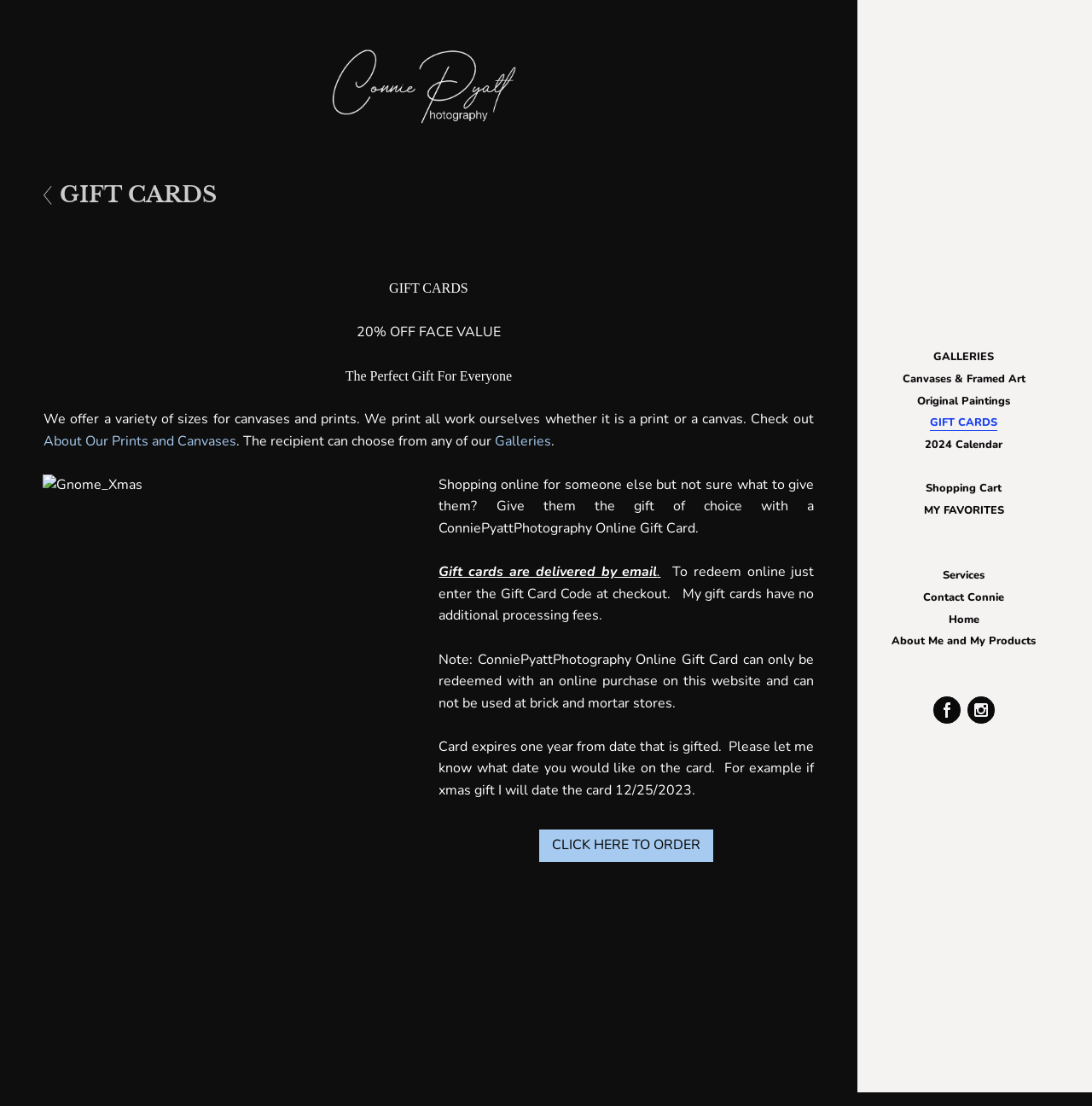Identify the bounding box coordinates of the region that should be clicked to execute the following instruction: "Go to News page".

None